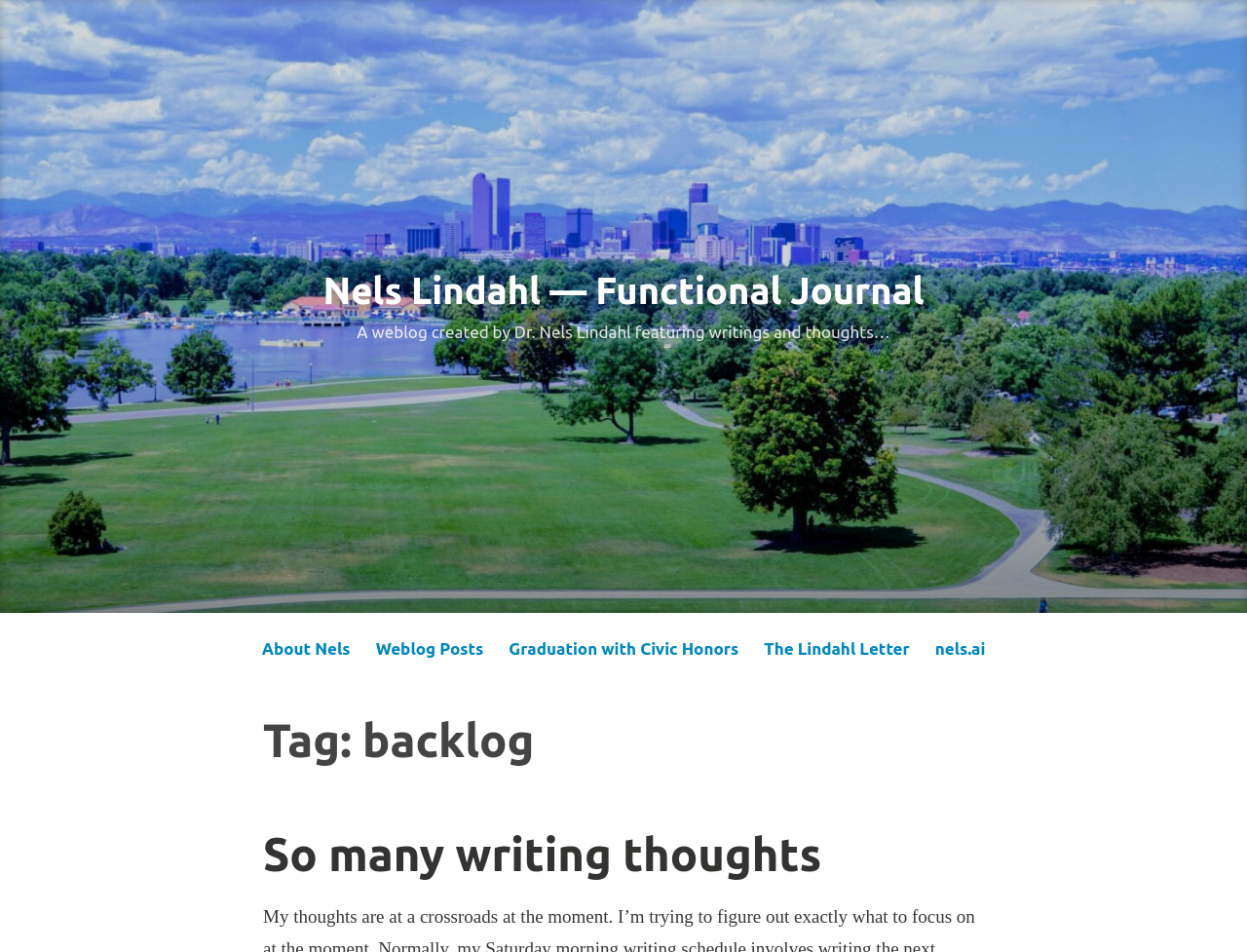Extract the bounding box of the UI element described as: "So many writing thoughts".

[0.211, 0.87, 0.659, 0.925]